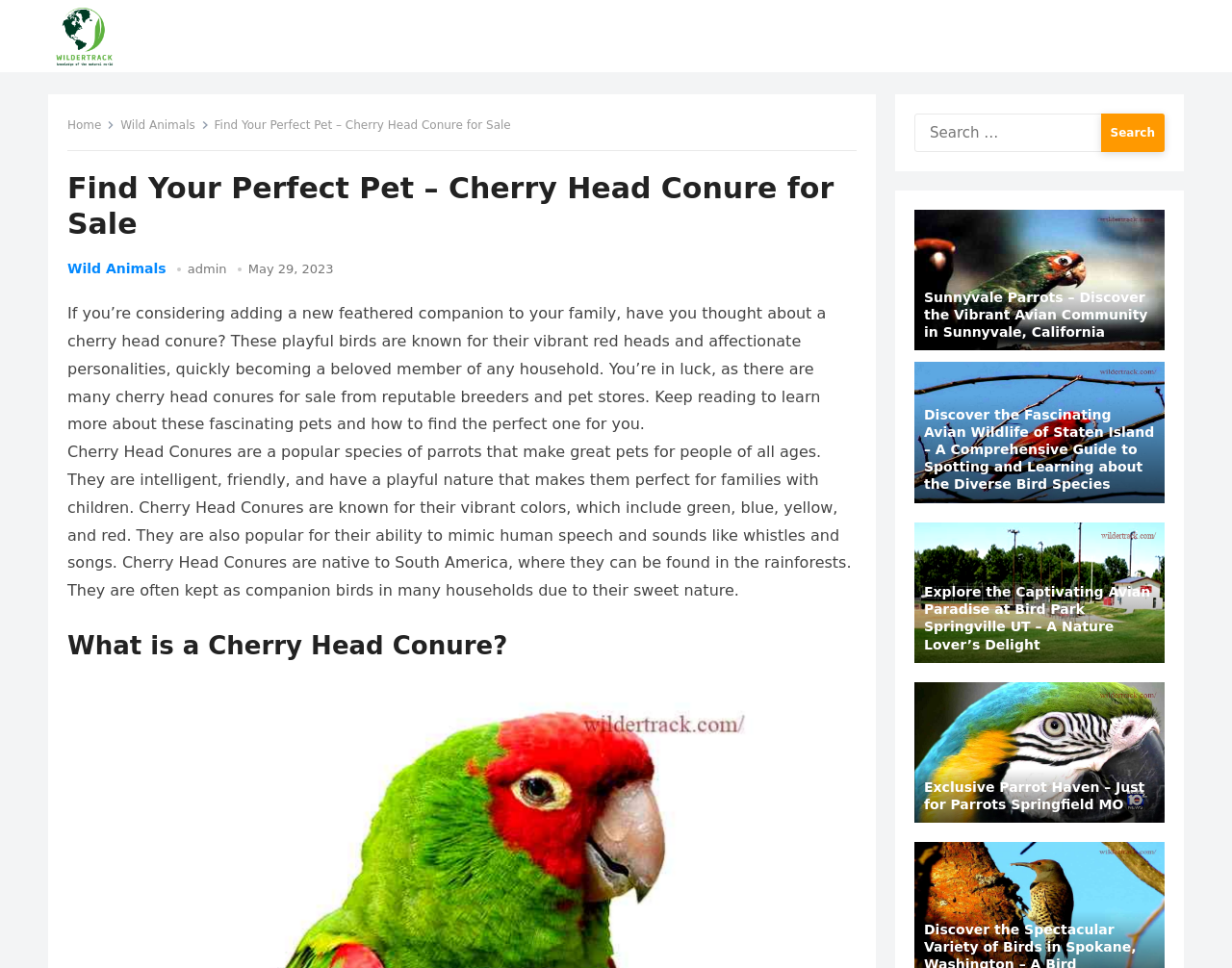What is the purpose of the search box on the webpage?
Please analyze the image and answer the question with as much detail as possible.

The search box is accompanied by the text 'Search for:', which suggests that its purpose is to allow users to search for specific content or keywords within the webpage or website.